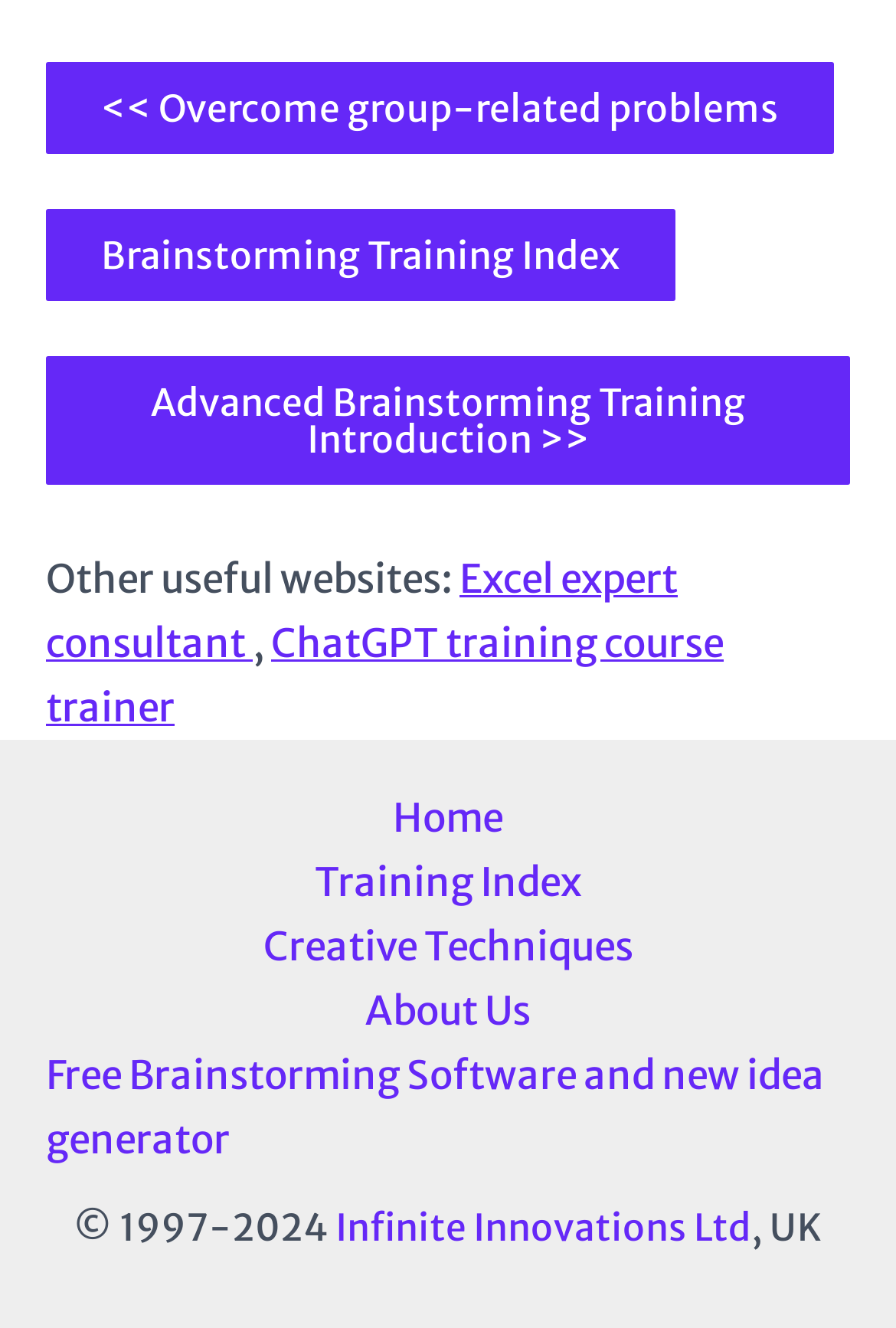Determine the bounding box coordinates of the clickable area required to perform the following instruction: "Check 'Free Brainstorming Software and new idea generator'". The coordinates should be represented as four float numbers between 0 and 1: [left, top, right, bottom].

[0.0, 0.786, 1.0, 0.883]